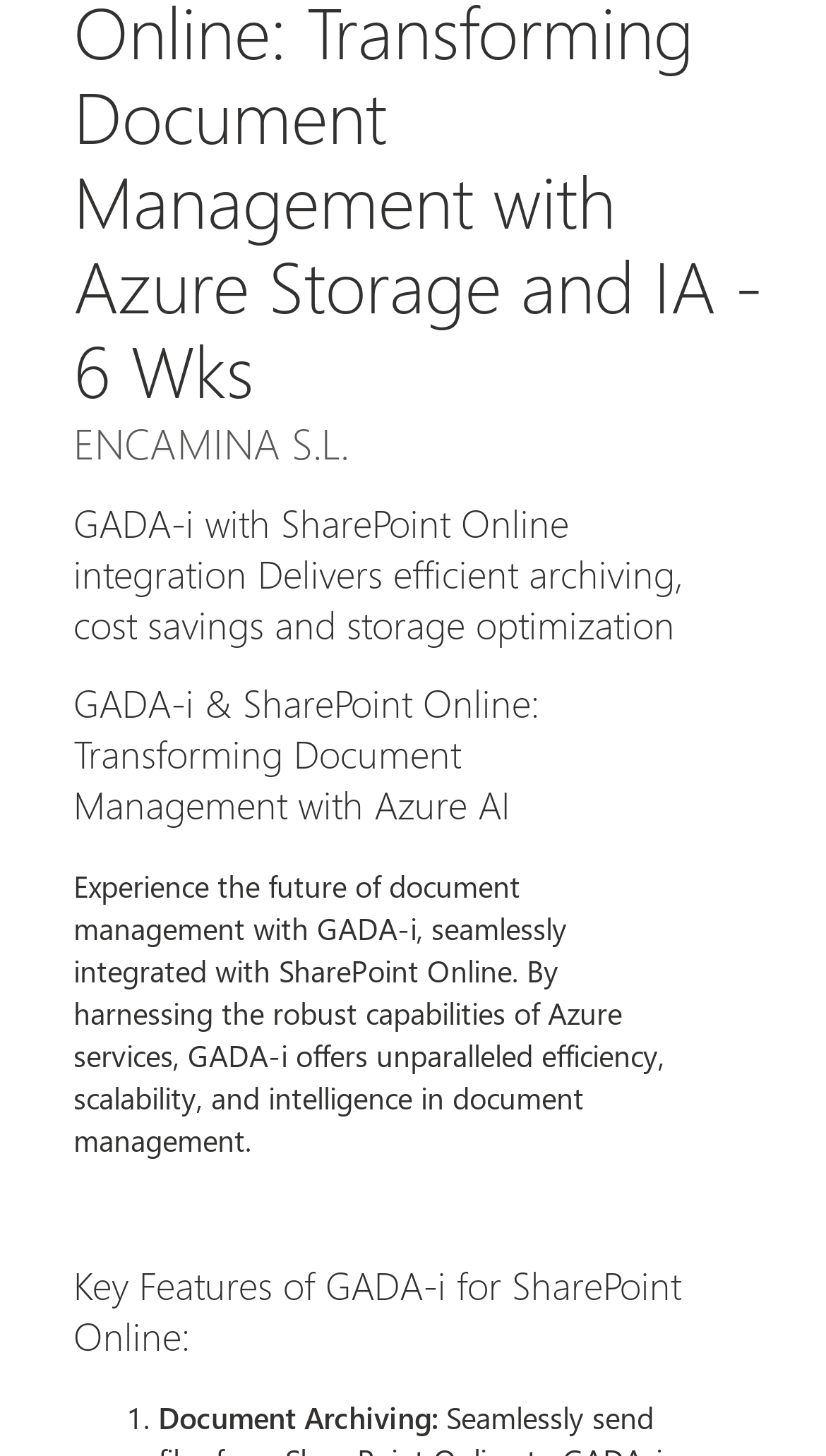Respond with a single word or phrase:
How many columns of country links are there?

3